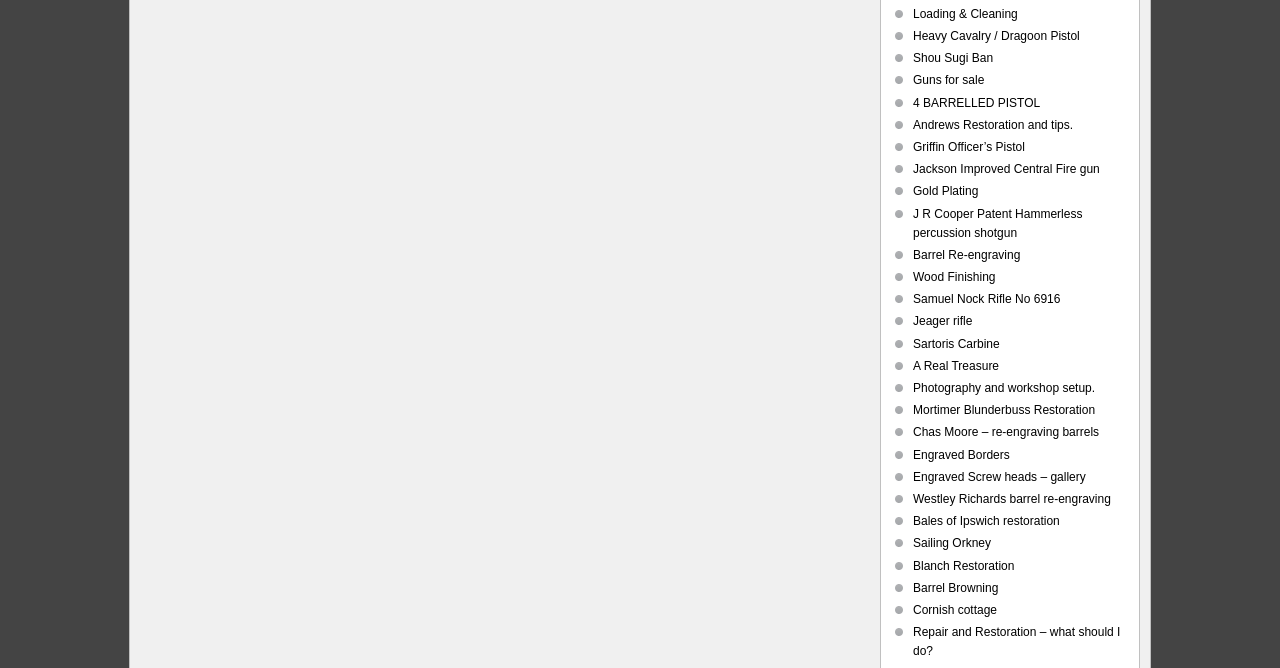Please identify the coordinates of the bounding box for the clickable region that will accomplish this instruction: "Learn about 'Gold Plating'".

[0.713, 0.276, 0.764, 0.297]